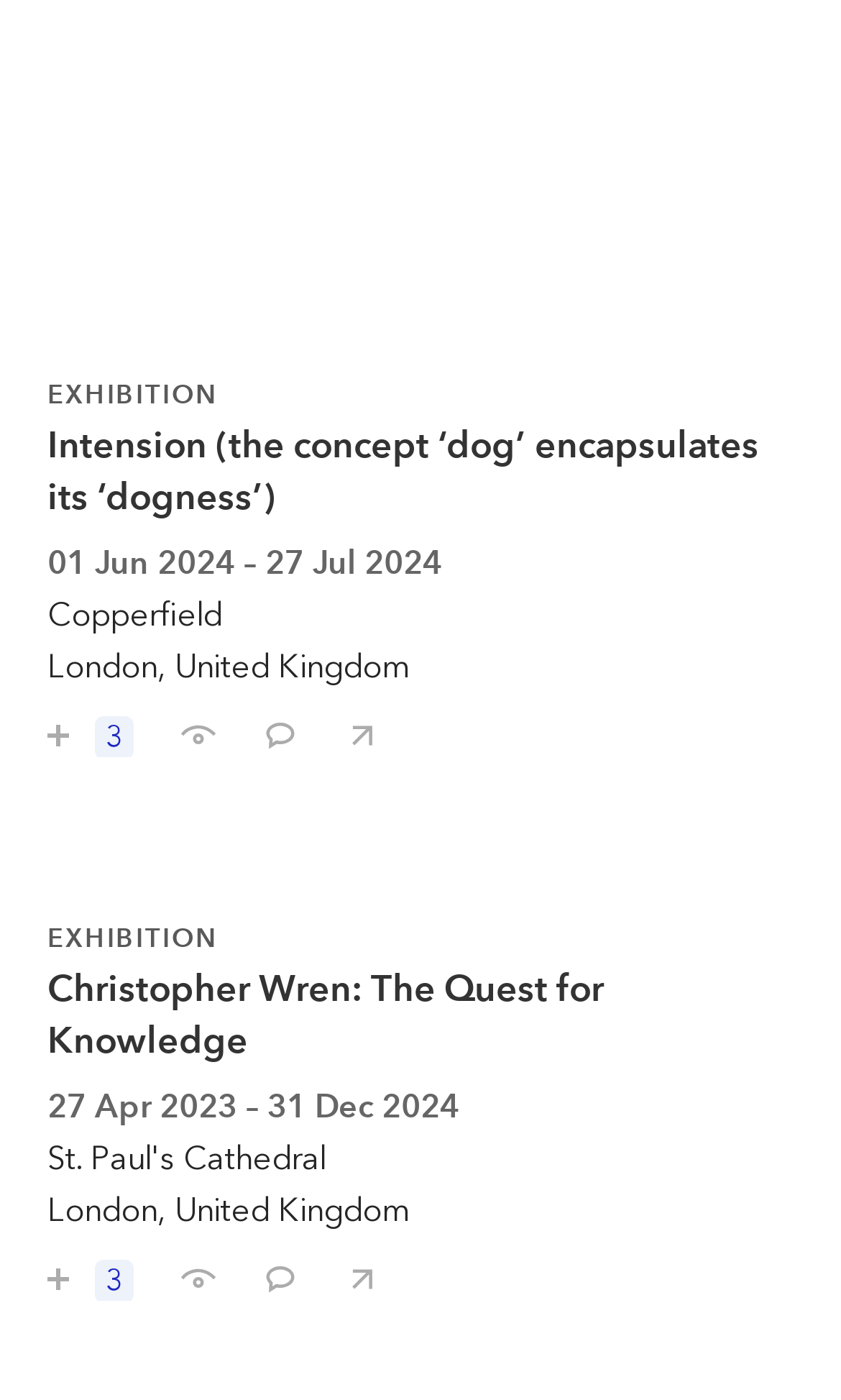Find the bounding box coordinates of the area to click in order to follow the instruction: "Share Intension with your friends".

[0.379, 0.494, 0.451, 0.54]